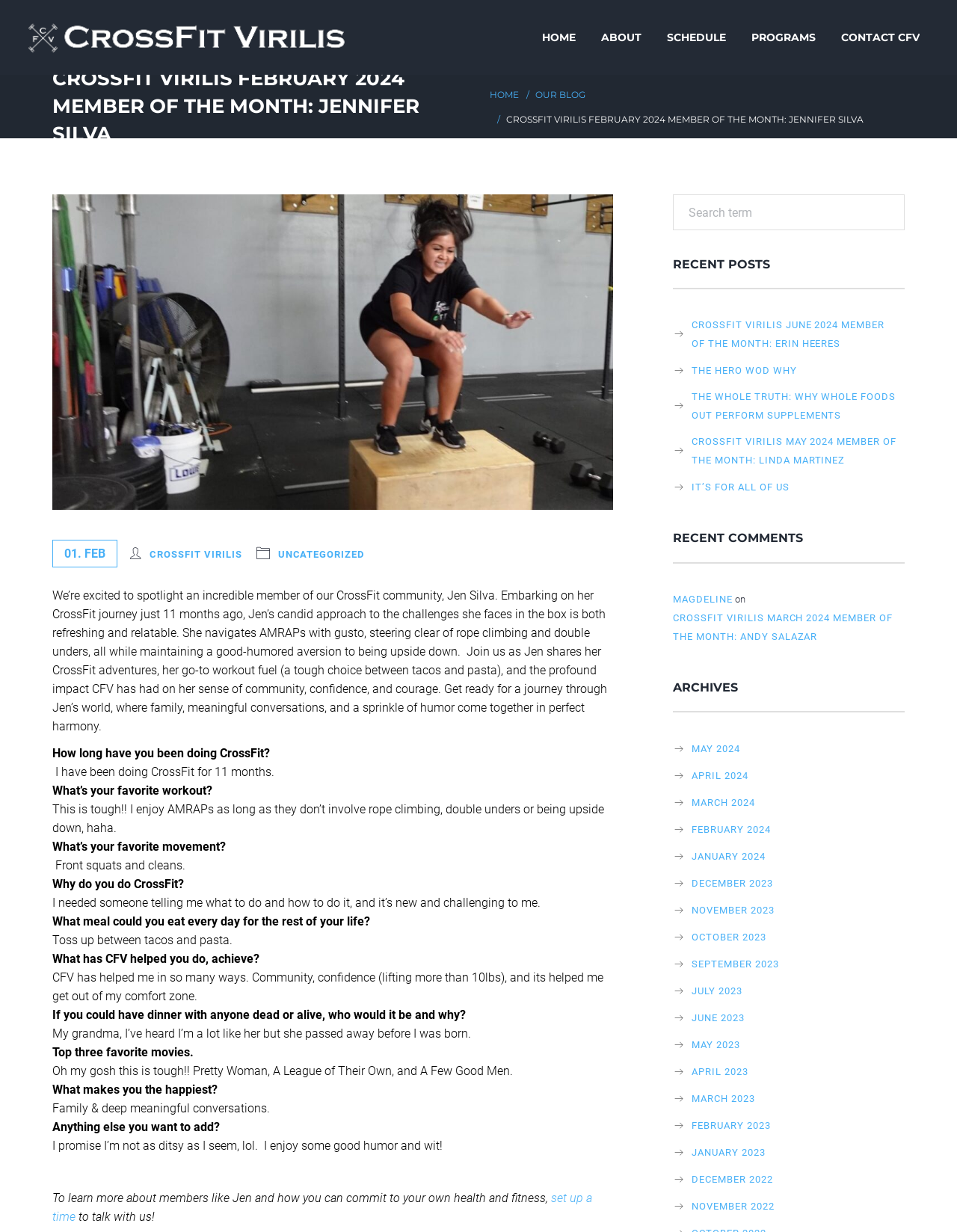Show the bounding box coordinates for the element that needs to be clicked to execute the following instruction: "View recent posts". Provide the coordinates in the form of four float numbers between 0 and 1, i.e., [left, top, right, bottom].

[0.703, 0.208, 0.945, 0.235]